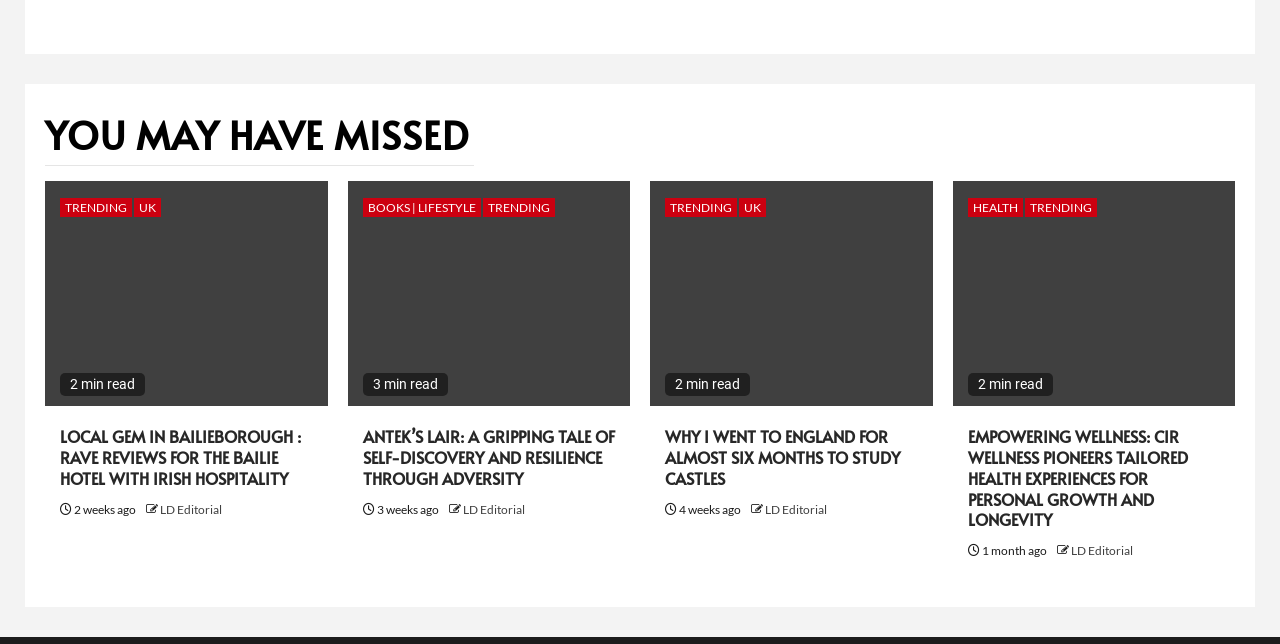Utilize the details in the image to thoroughly answer the following question: What is the reading time of the article 'WHY I WENT TO ENGLAND FOR ALMOST SIX MONTHS TO STUDY CASTLES'?

I determined the reading time by looking at the StaticText element above the article heading, which says '2 min read'.